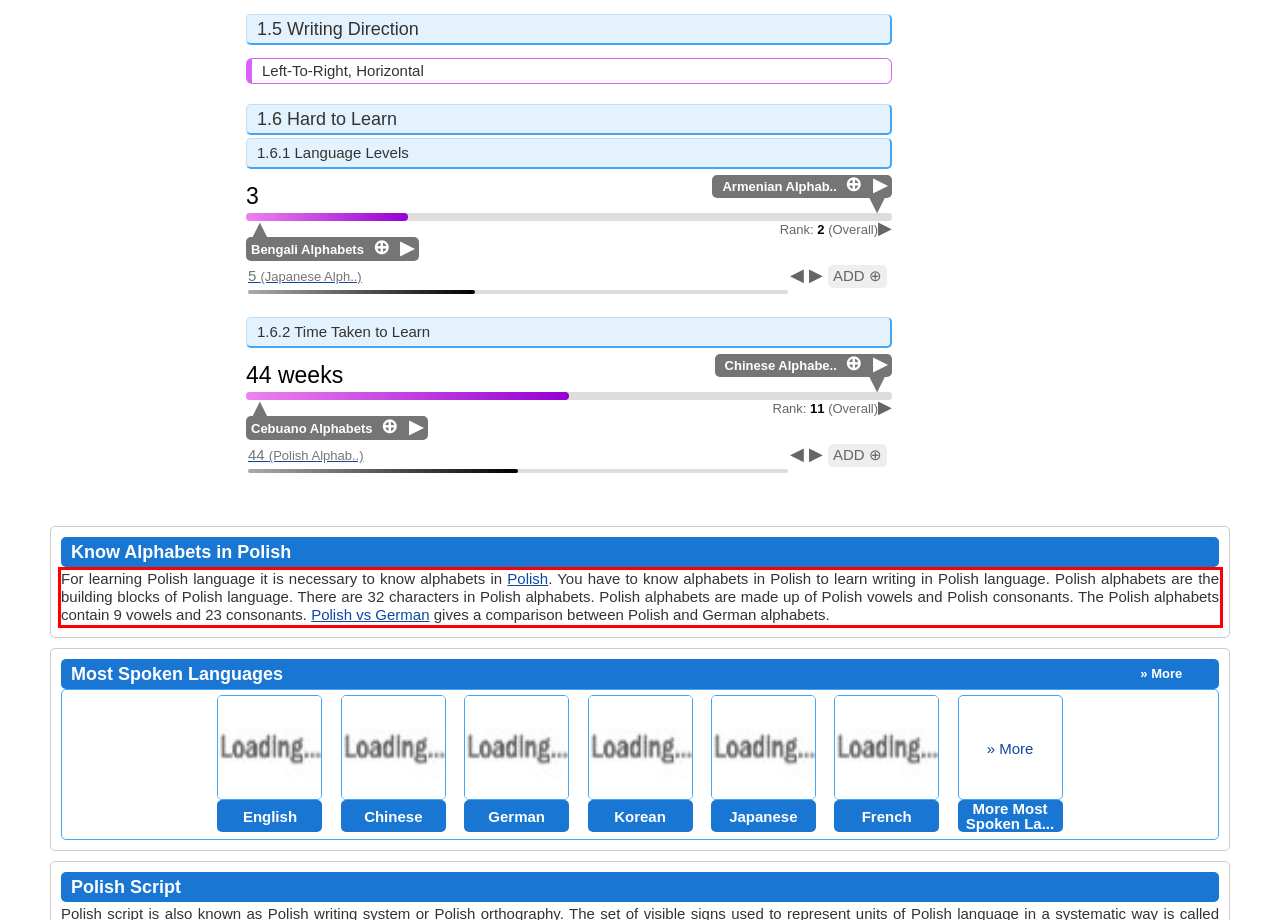You have a screenshot of a webpage, and there is a red bounding box around a UI element. Utilize OCR to extract the text within this red bounding box.

For learning Polish language it is necessary to know alphabets in Polish. You have to know alphabets in Polish to learn writing in Polish language. Polish alphabets are the building blocks of Polish language. There are 32 characters in Polish alphabets. Polish alphabets are made up of Polish vowels and Polish consonants. The Polish alphabets contain 9 vowels and 23 consonants. Polish vs German gives a comparison between Polish and German alphabets.